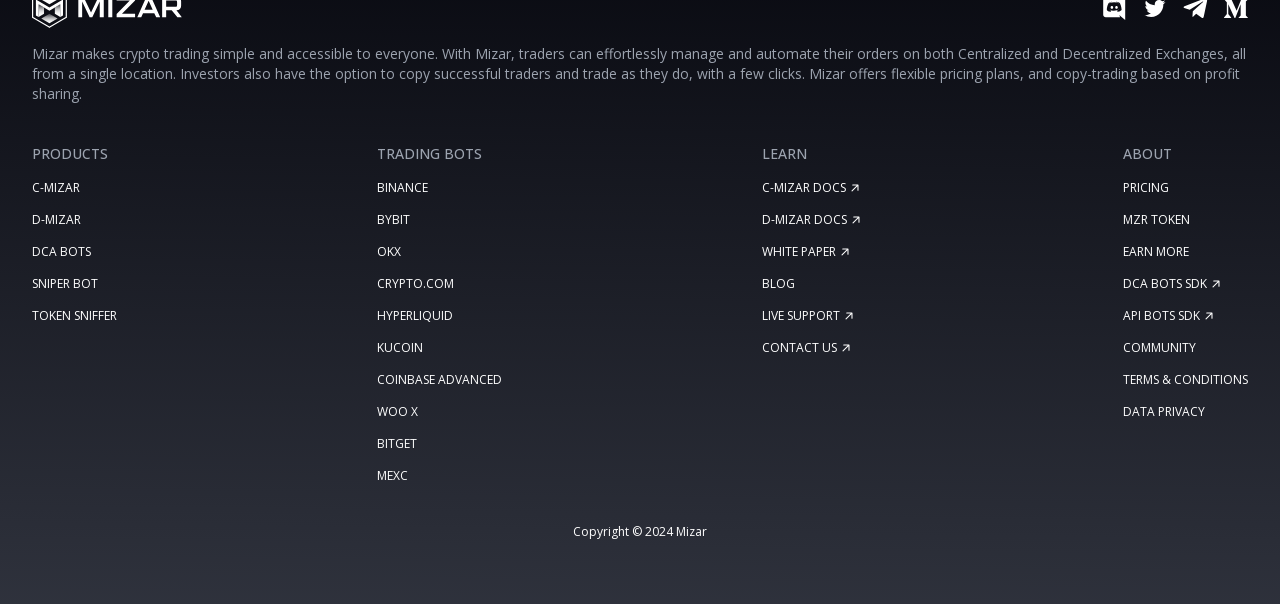What is the name of the token associated with Mizar?
Based on the image, give a one-word or short phrase answer.

MZR